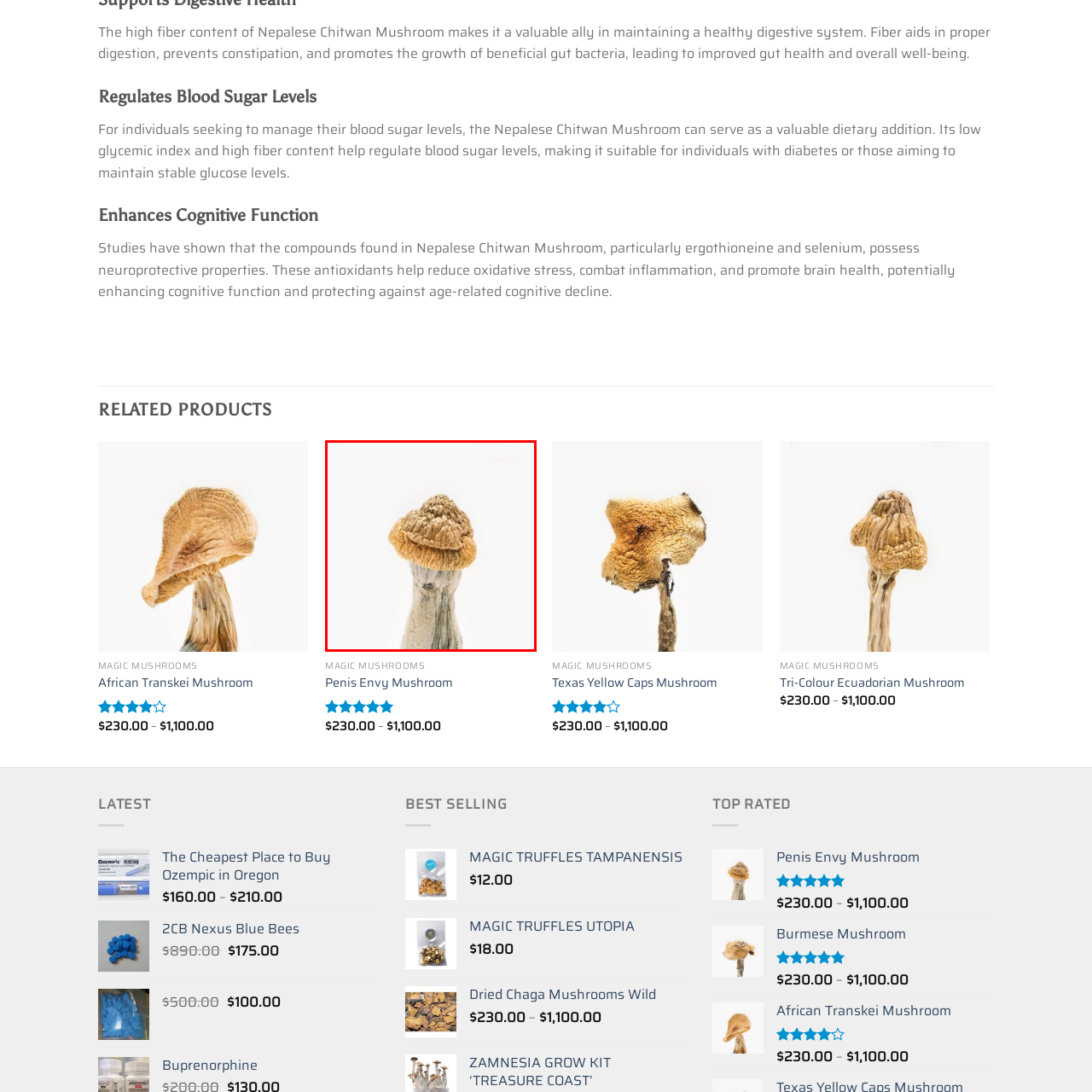Is the stem of the mushroom smooth?
Observe the image within the red bounding box and formulate a detailed response using the visual elements present.

According to the caption, the stem of the Penis Envy Mushroom is typically smooth and pale, which confirms that the stem is smooth.